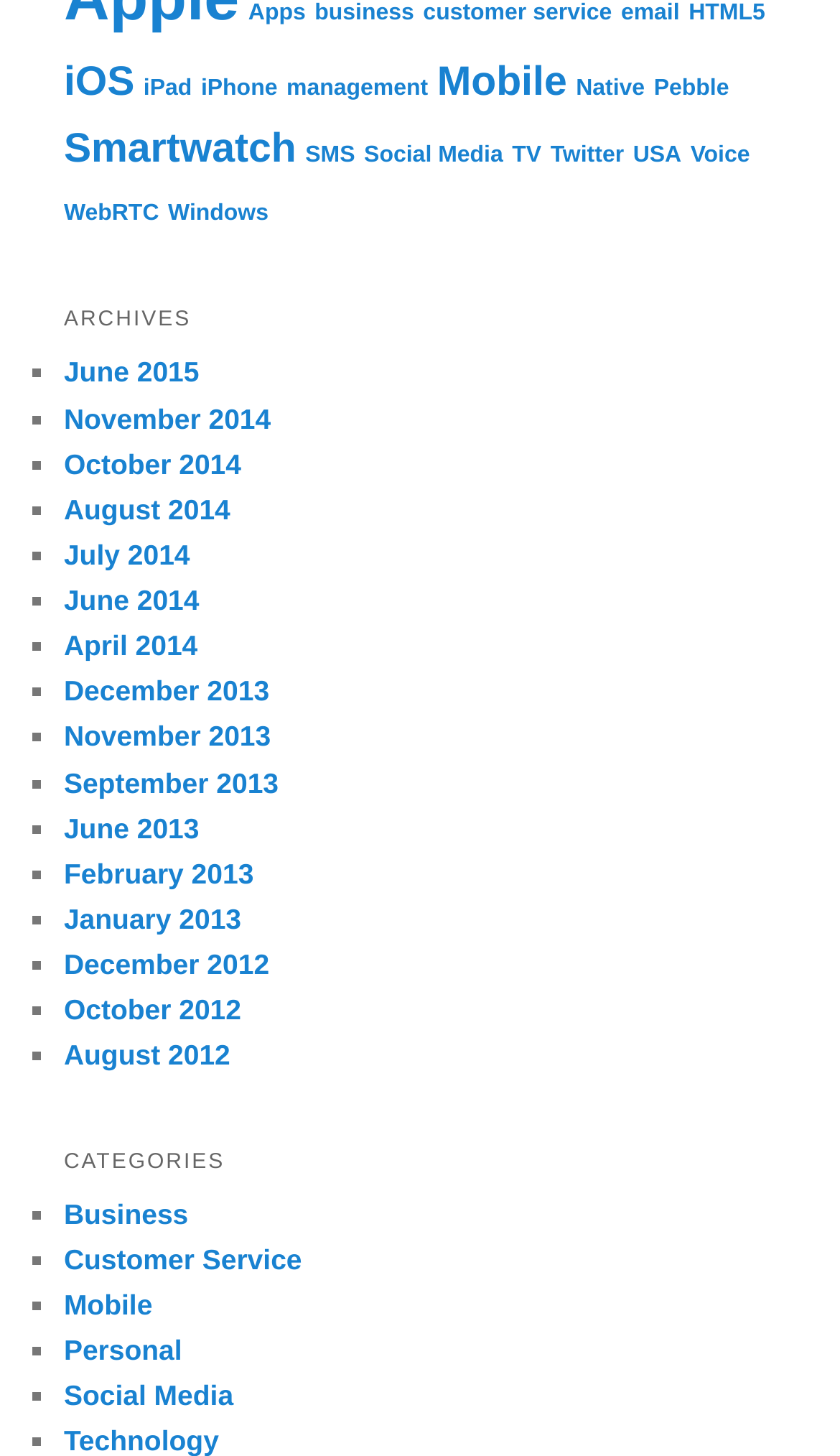Kindly determine the bounding box coordinates of the area that needs to be clicked to fulfill this instruction: "Click on Apps".

[0.296, 0.0, 0.364, 0.018]